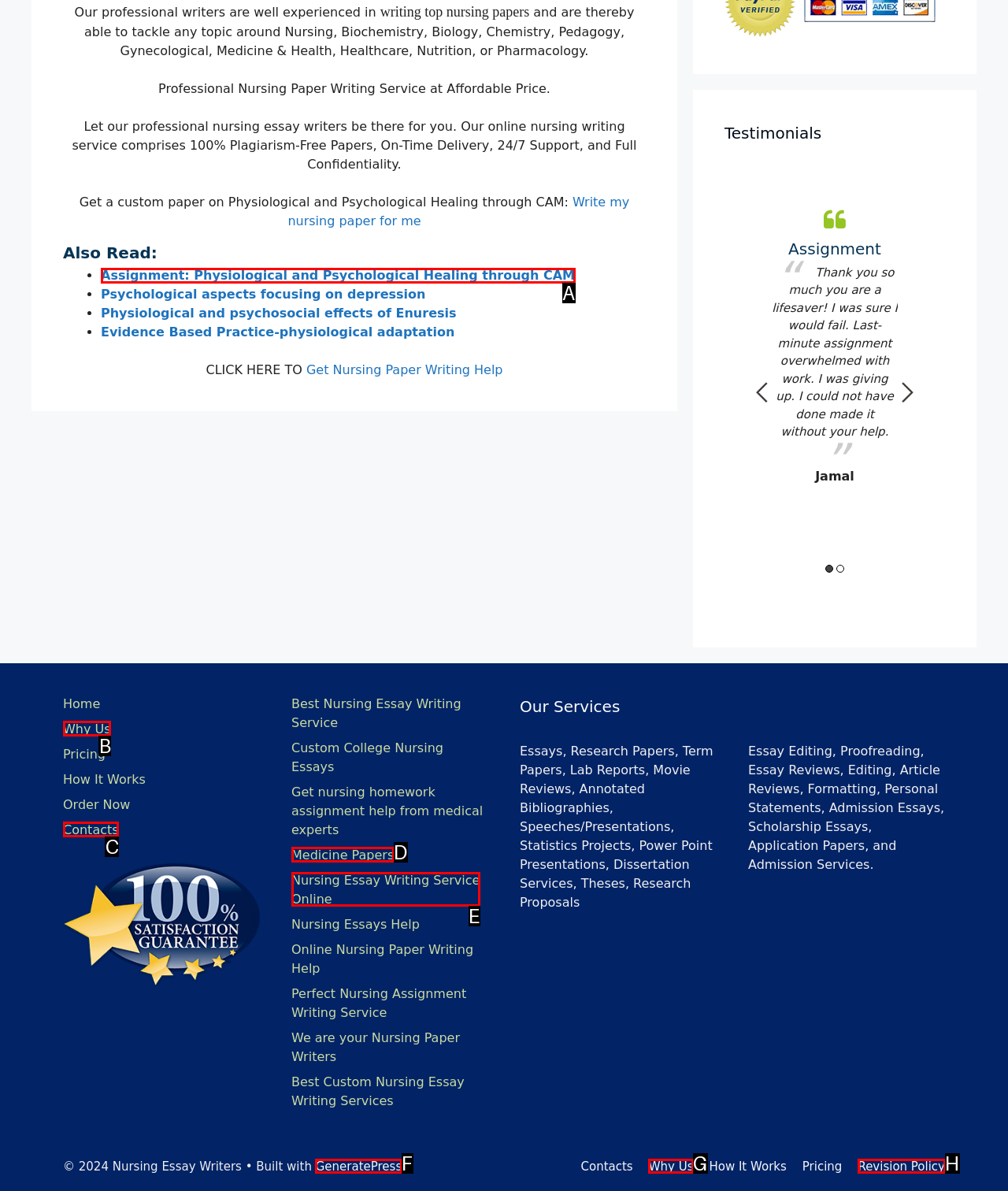Choose the letter that best represents the description: Contacts. Provide the letter as your response.

C